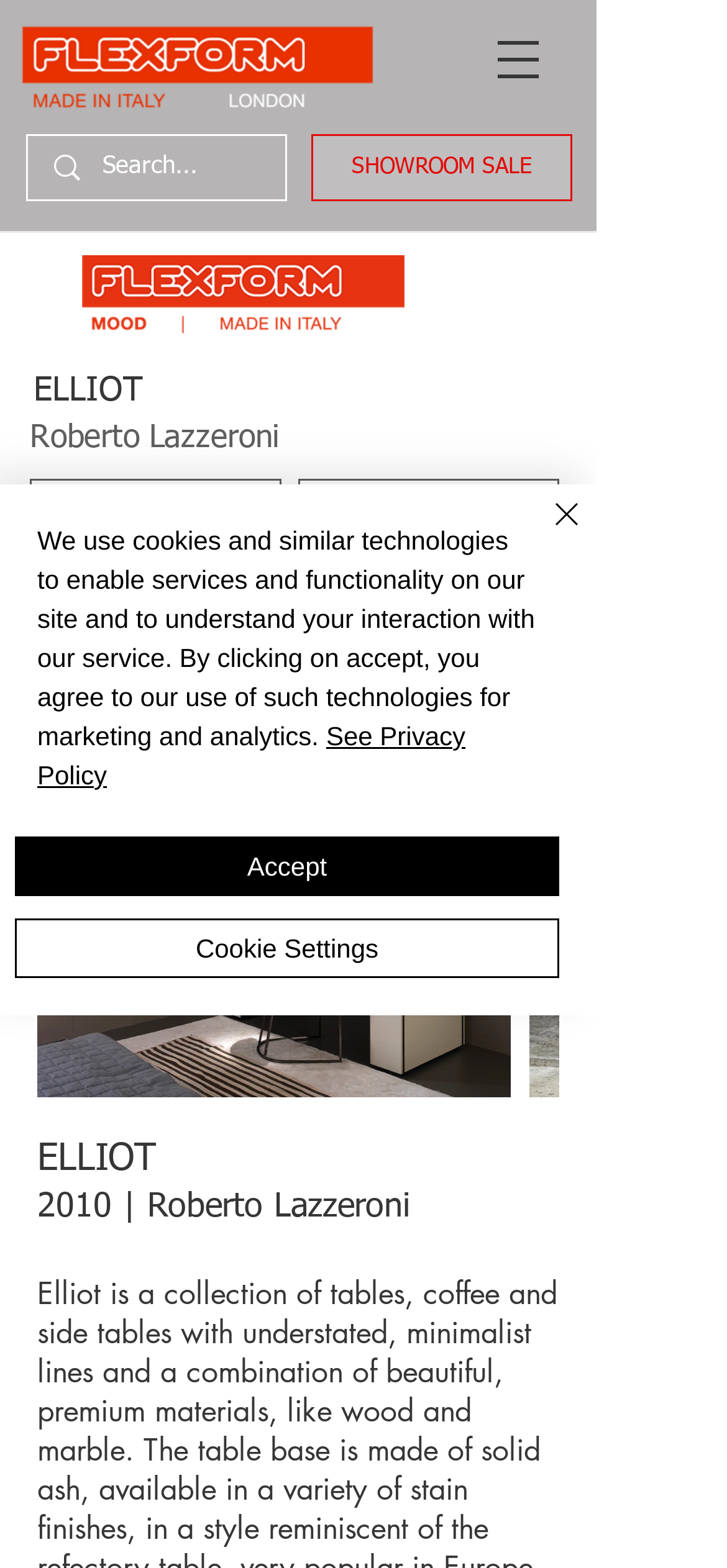Find the bounding box of the UI element described as follows: "aria-label="Search..." name="q" placeholder="Search..."".

[0.141, 0.087, 0.295, 0.127]